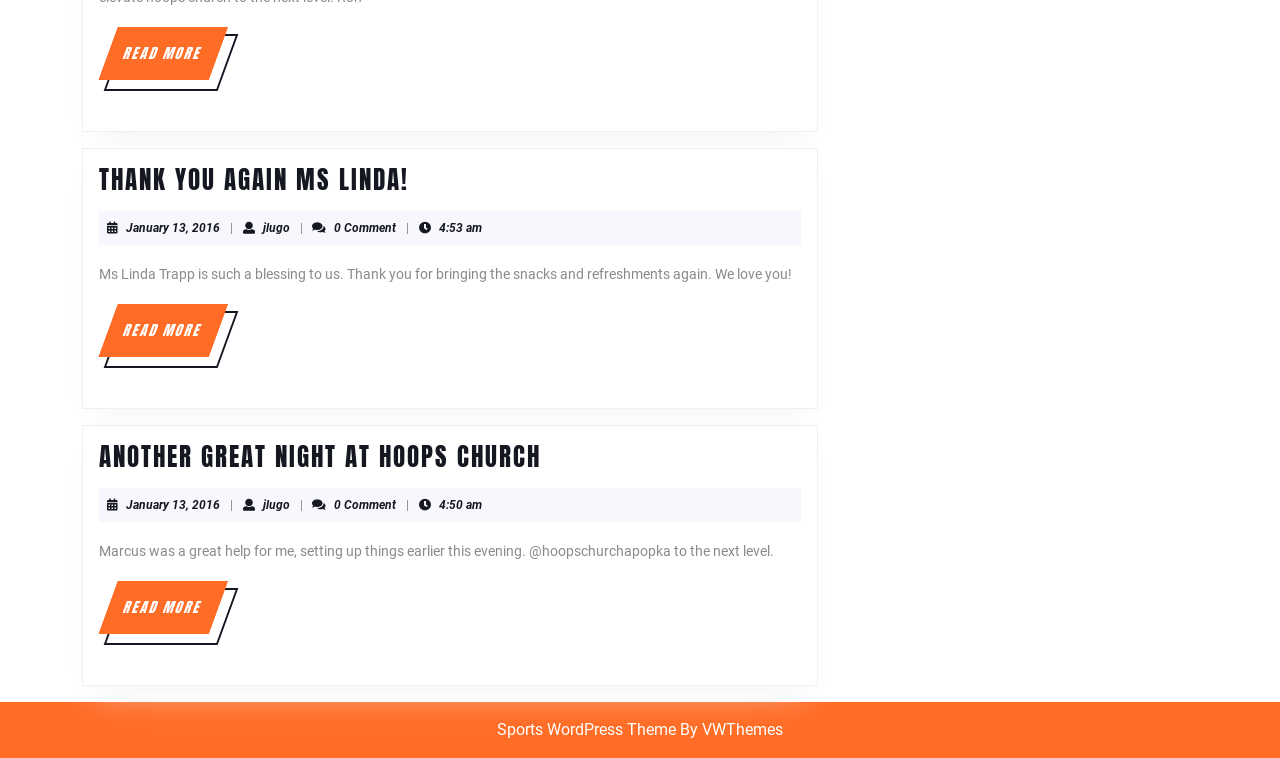Using the webpage screenshot, find the UI element described by < Alaska Resources Issues. Provide the bounding box coordinates in the format (top-left x, top-left y, bottom-right x, bottom-right y), ensuring all values are floating point numbers between 0 and 1.

None